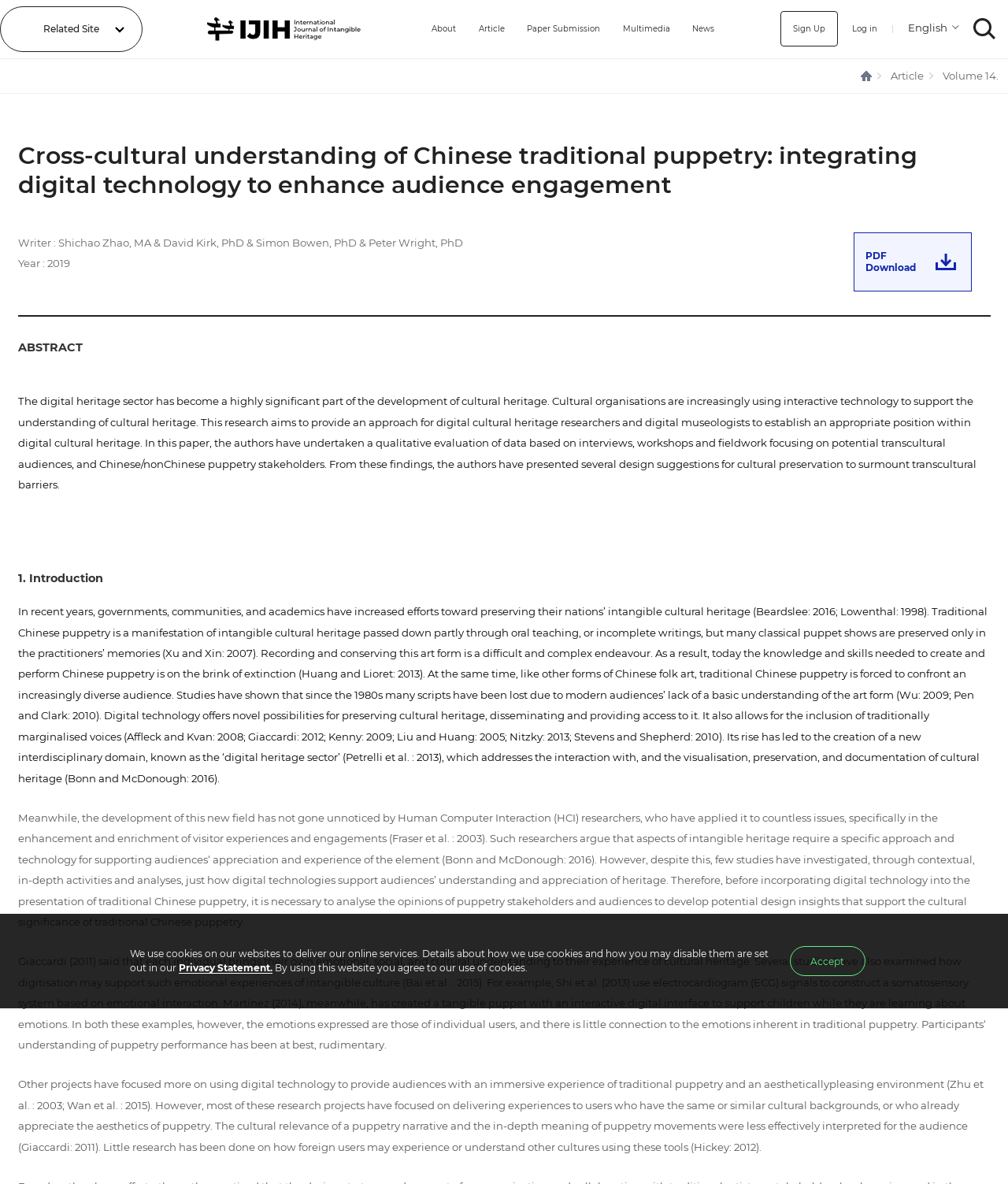Please identify the bounding box coordinates of the clickable area that will allow you to execute the instruction: "Download the article in PDF format".

[0.859, 0.211, 0.909, 0.231]